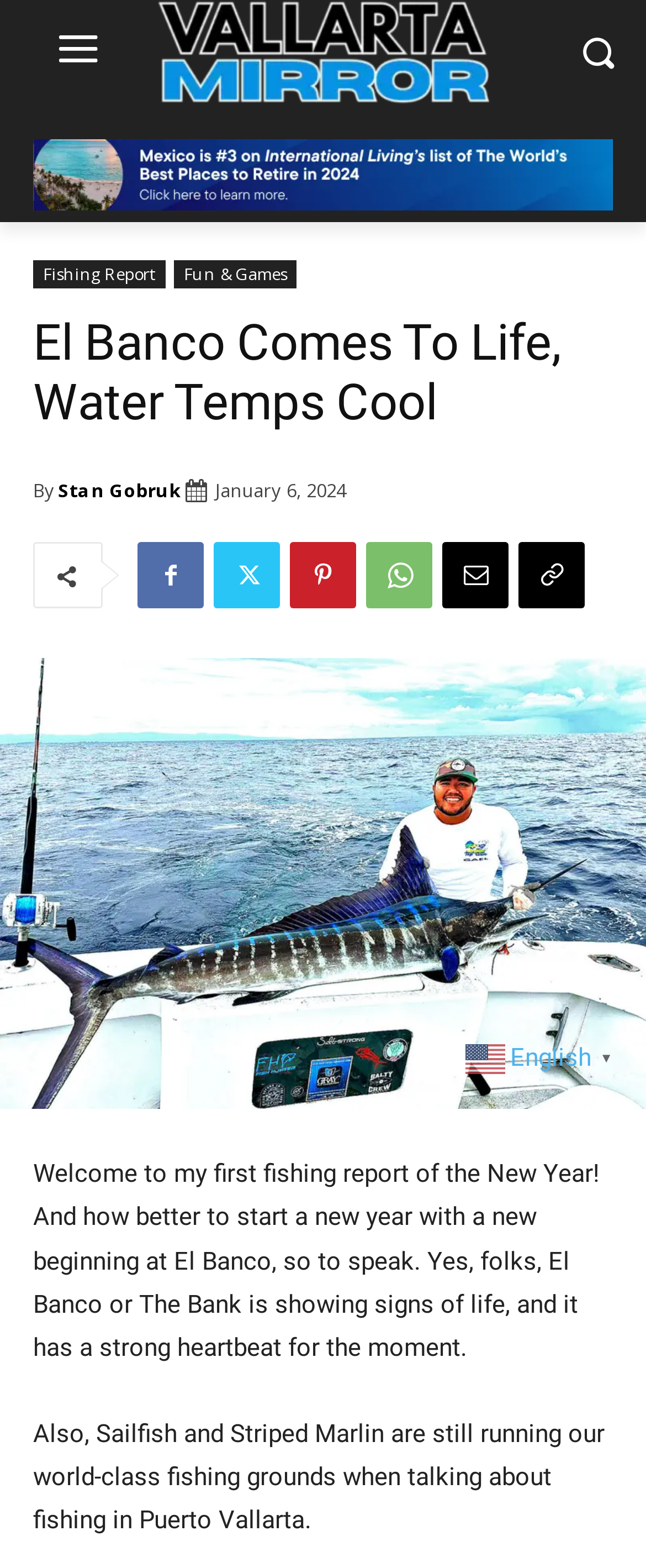Please specify the bounding box coordinates in the format (top-left x, top-left y, bottom-right x, bottom-right y), with all values as floating point numbers between 0 and 1. Identify the bounding box of the UI element described by: Fun & Games

[0.269, 0.166, 0.459, 0.184]